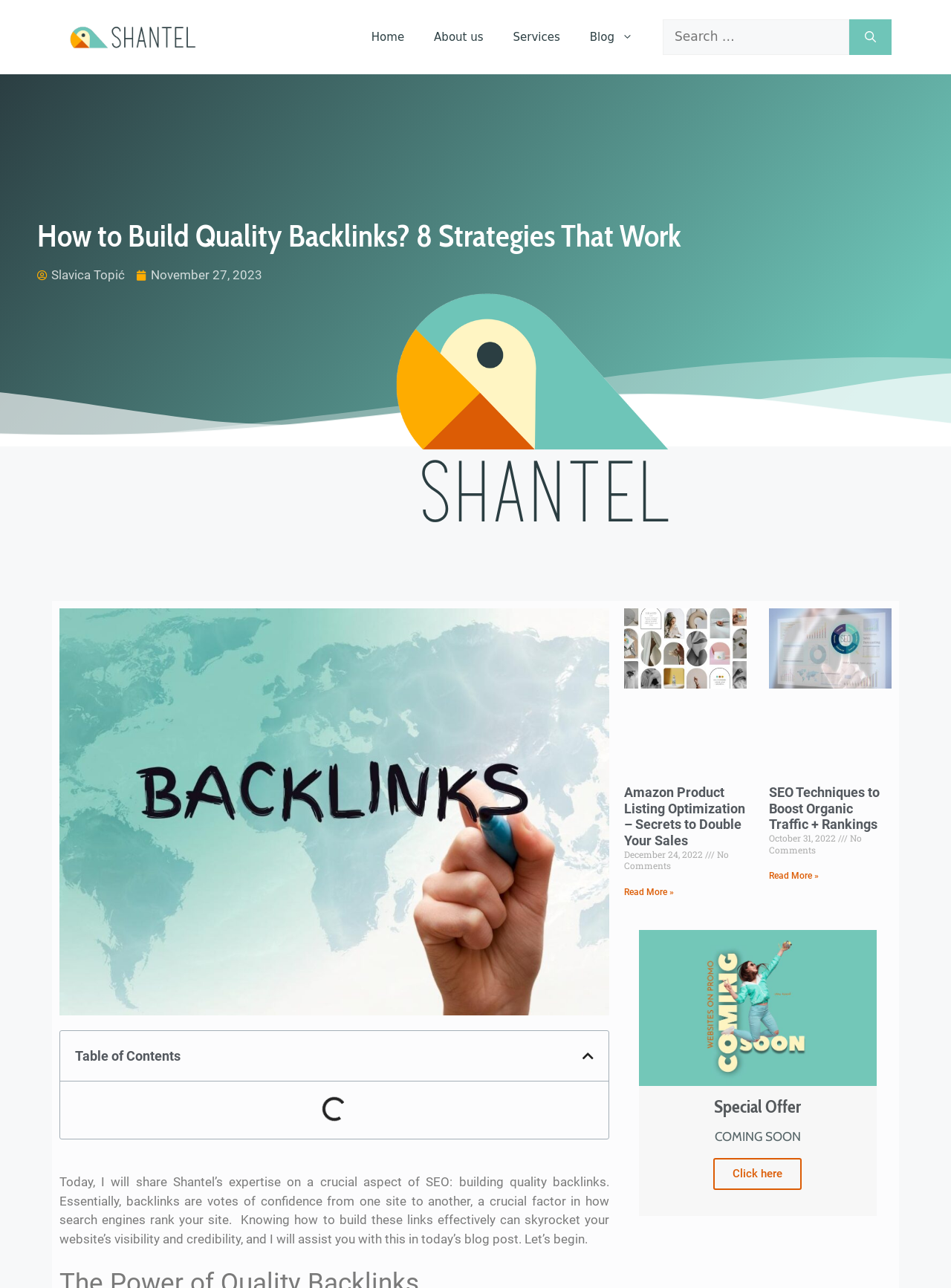Provide the bounding box coordinates of the HTML element this sentence describes: "parent_node: Search for: aria-label="Search"". The bounding box coordinates consist of four float numbers between 0 and 1, i.e., [left, top, right, bottom].

[0.893, 0.015, 0.938, 0.043]